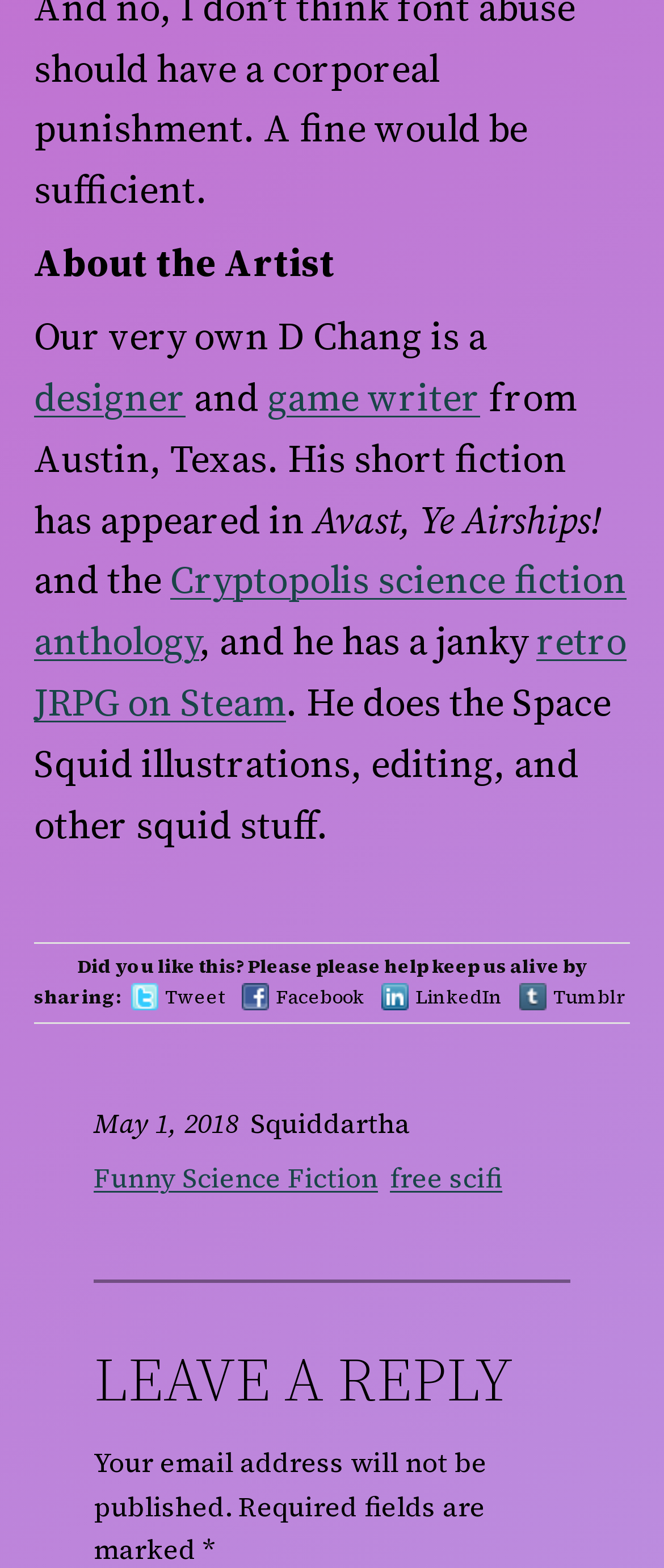Who is the author of the article?
Provide a detailed answer to the question, using the image to inform your response.

The author of the article is mentioned in the text as 'Our very own D Chang', which is a link to the author's profile or bio.